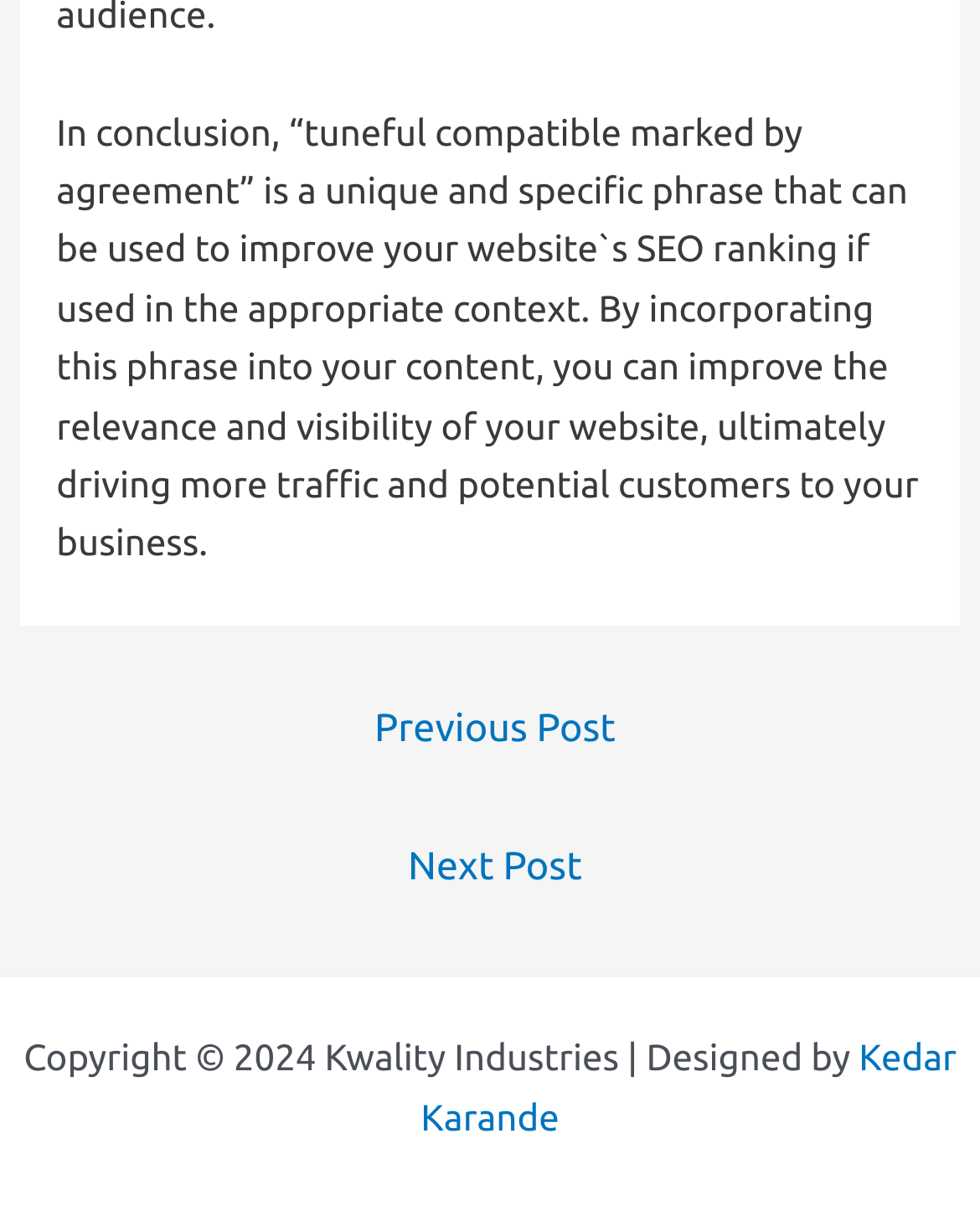Find the bounding box of the web element that fits this description: "Tech".

None